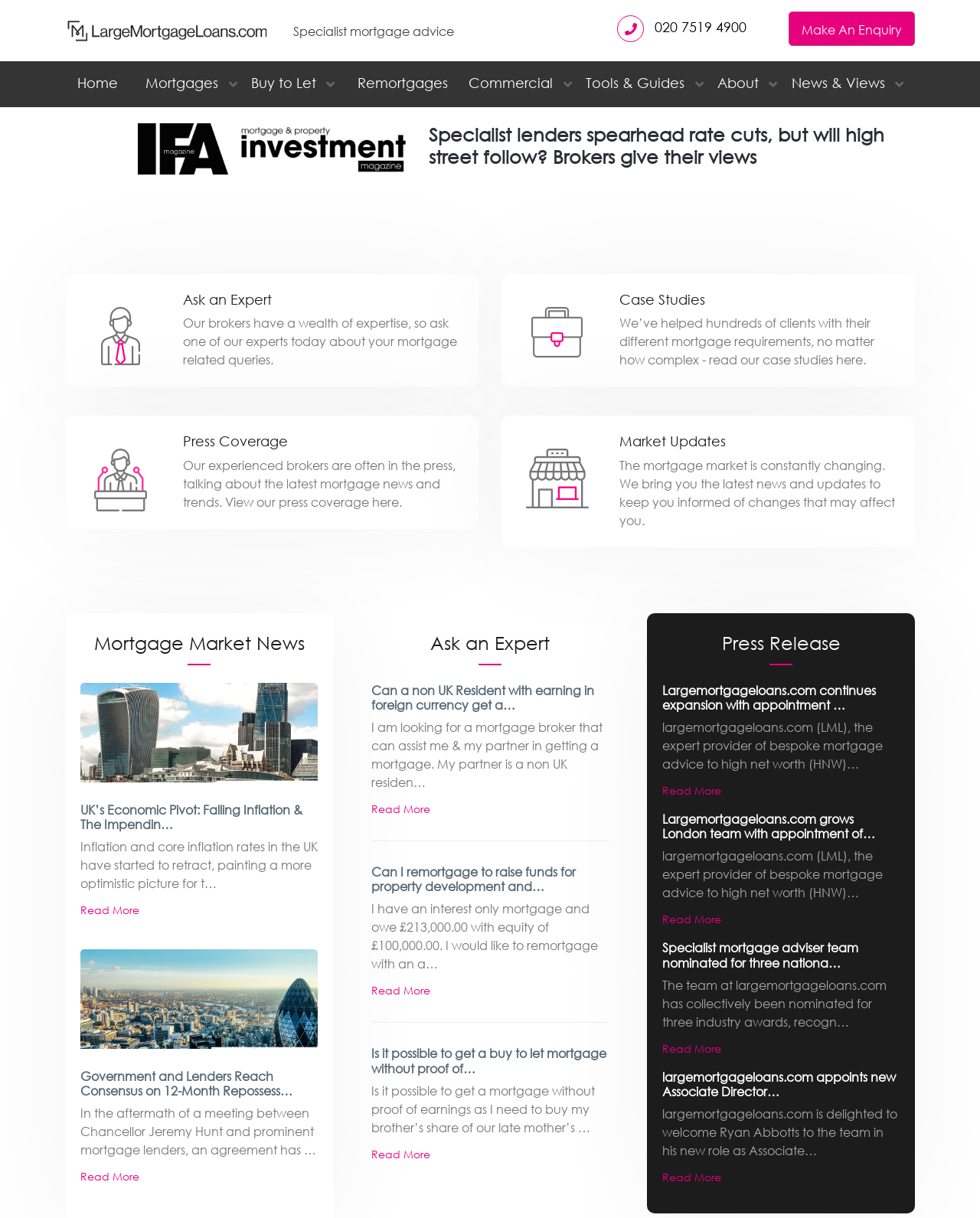Respond with a single word or short phrase to the following question: 
What is the company name?

Largemortgageloans.com